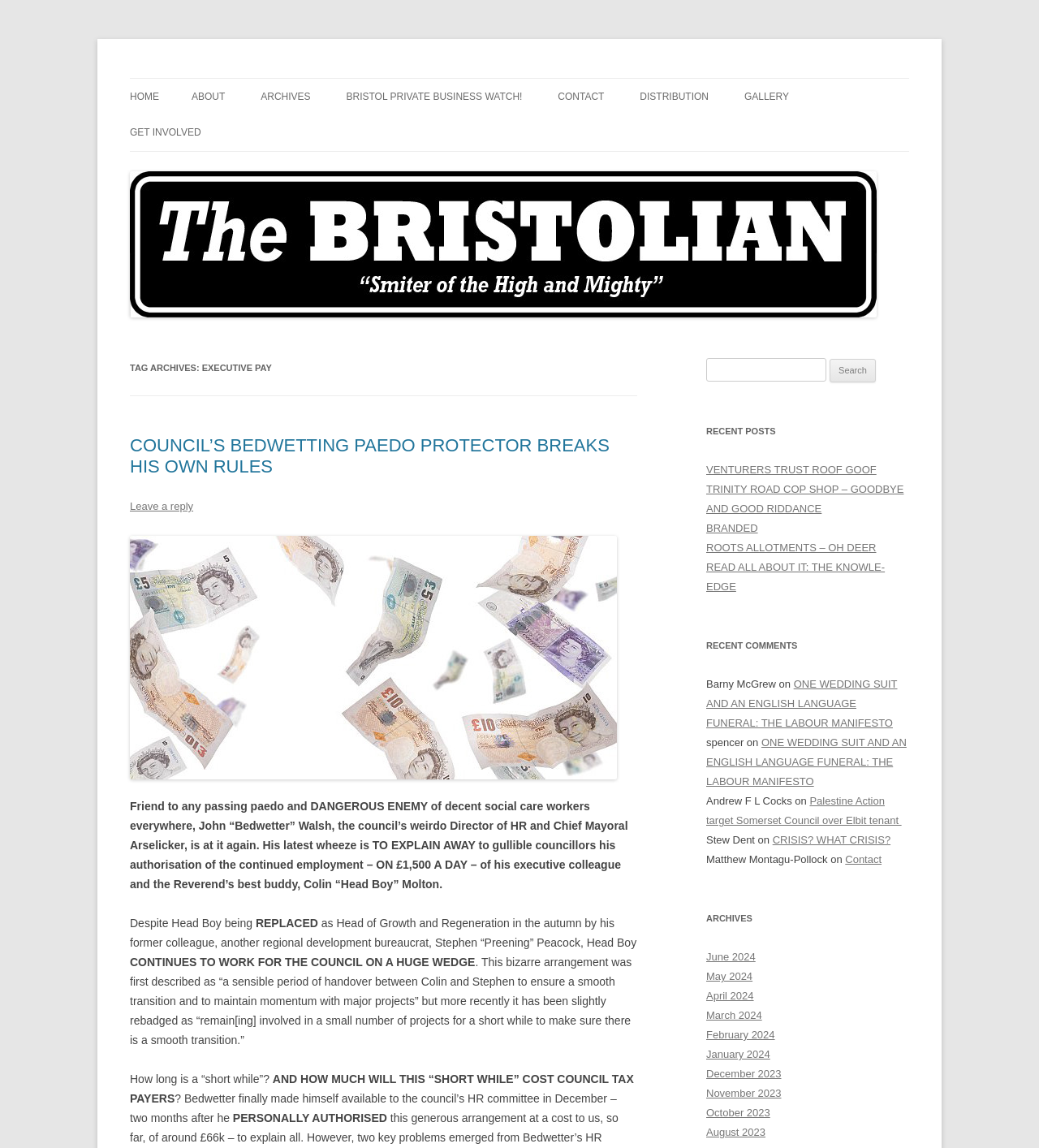Locate the bounding box coordinates of the clickable area to execute the instruction: "Subscribe to the newsletter". Provide the coordinates as four float numbers between 0 and 1, represented as [left, top, right, bottom].

None